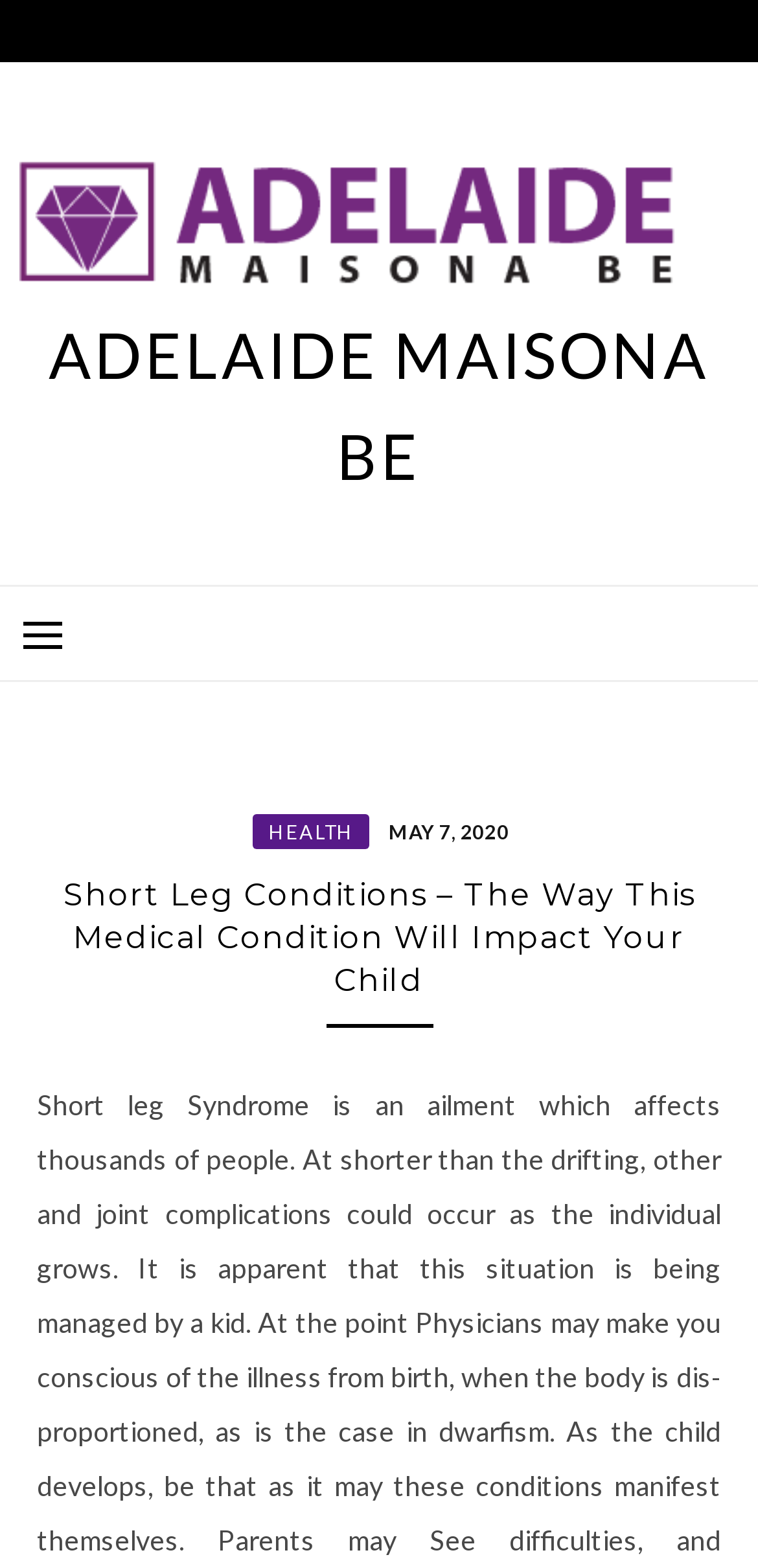Please give a short response to the question using one word or a phrase:
What is the topic of the article?

Short Leg Conditions